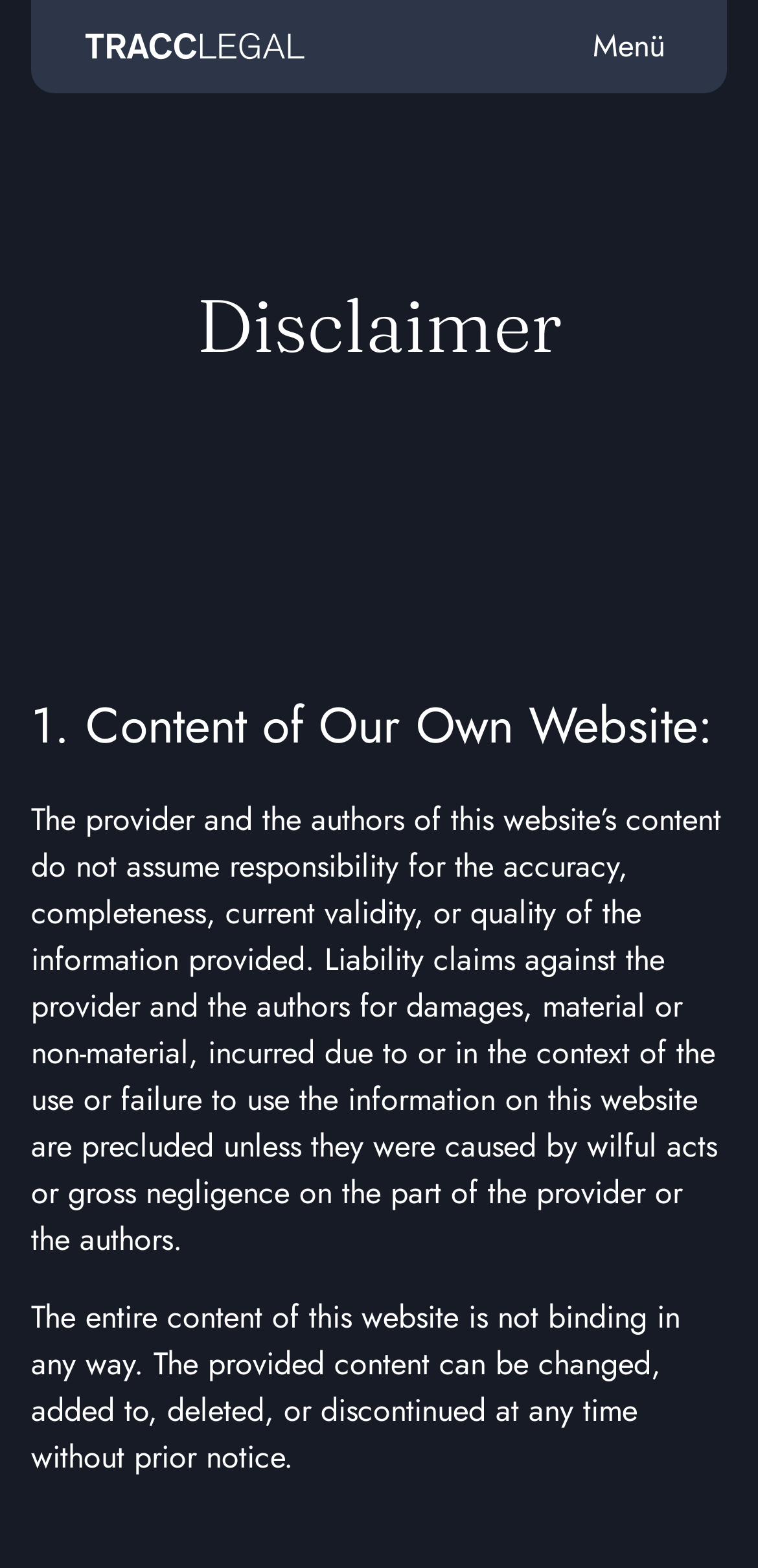Provide your answer in one word or a succinct phrase for the question: 
What is the condition for liability claims?

Wilful acts or gross negligence